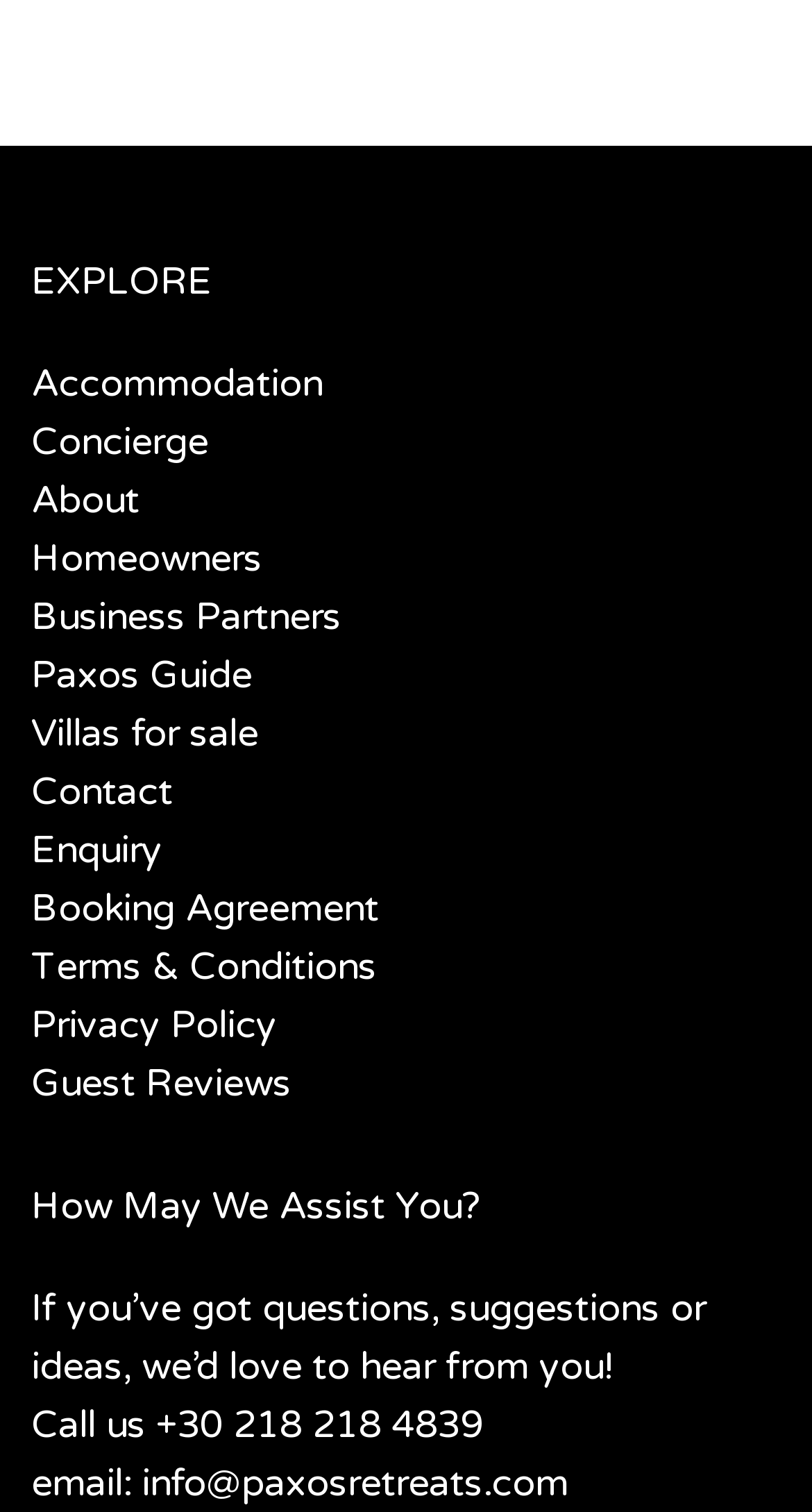How can I contact the website owners?
Please provide a comprehensive answer to the question based on the webpage screenshot.

The contact information is provided at the bottom of the webpage, which includes a phone number (+30 218 218 4839) and an email address (info@paxosretreats.com).